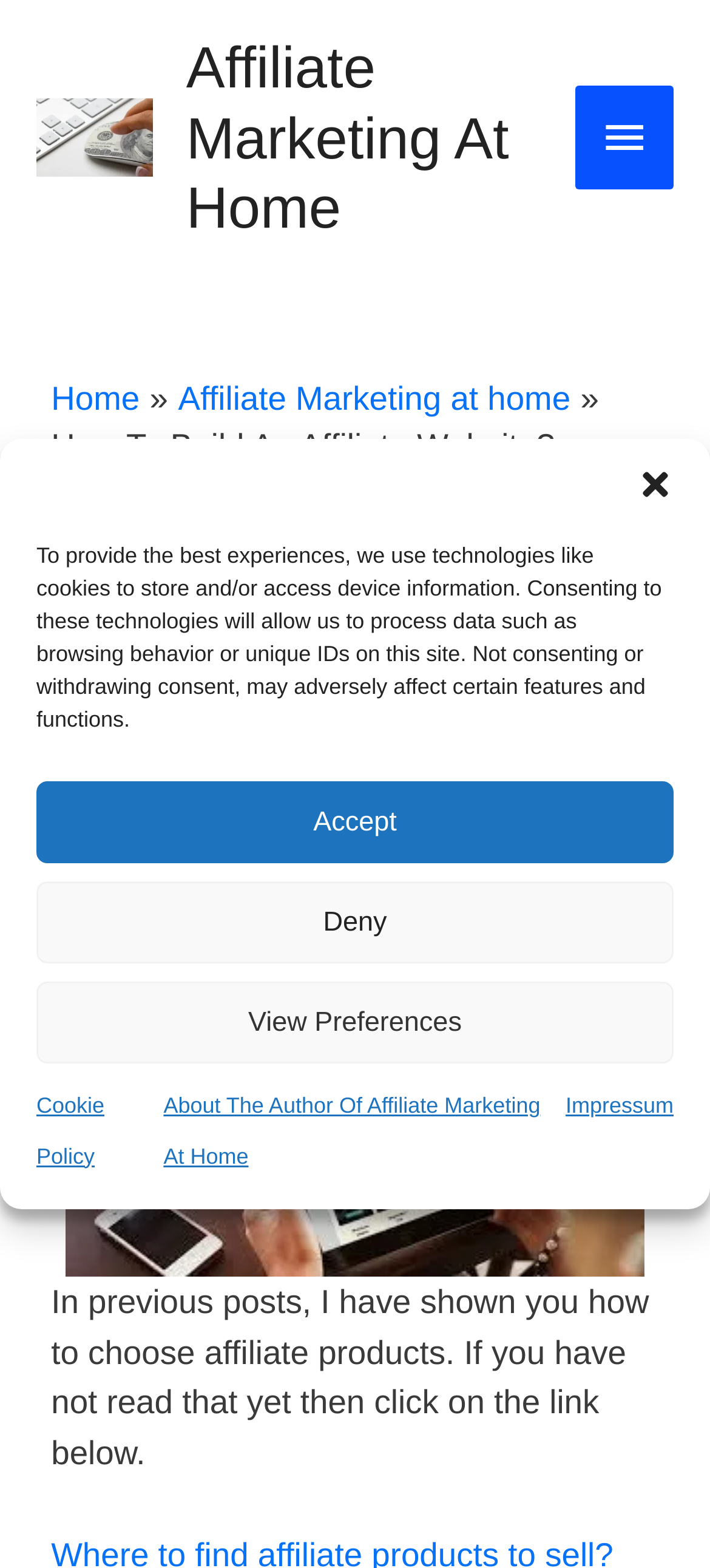Find the headline of the webpage and generate its text content.

How To Build An Affiliate Website?